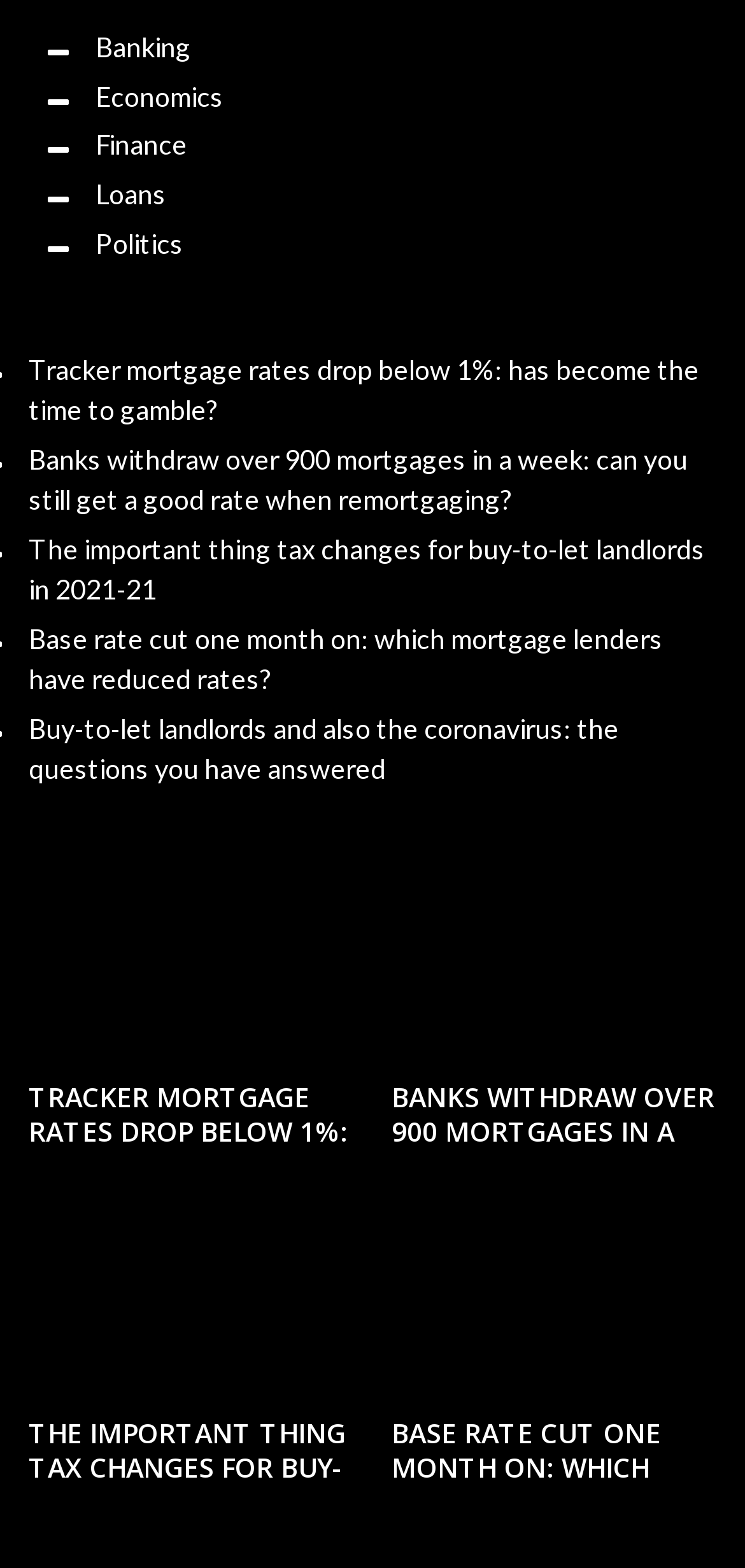Can you find the bounding box coordinates of the area I should click to execute the following instruction: "Learn about Economics"?

[0.128, 0.051, 0.3, 0.071]